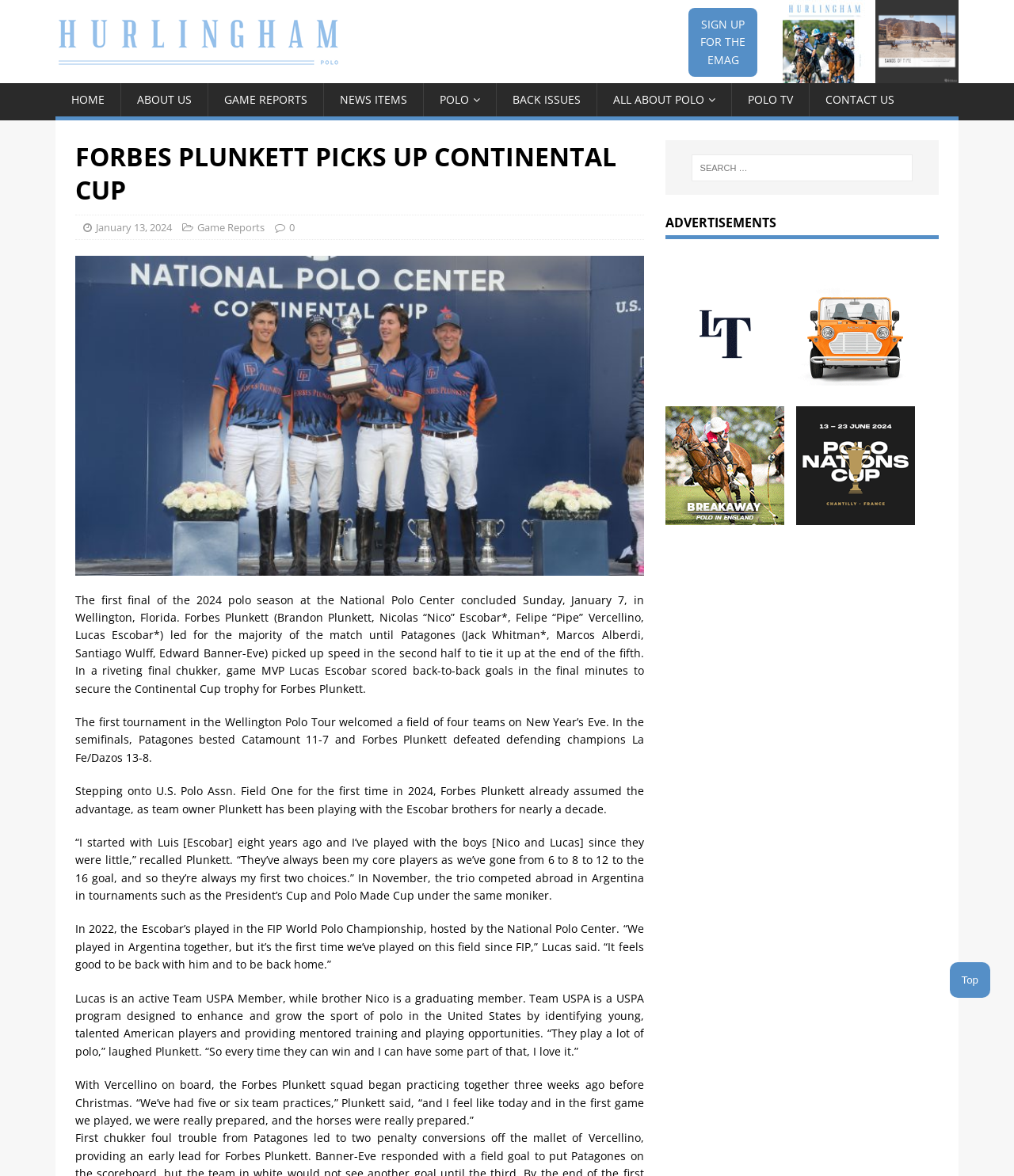Please respond in a single word or phrase: 
What is the program mentioned in the article that provides mentored training and playing opportunities to young American polo players?

Team USPA